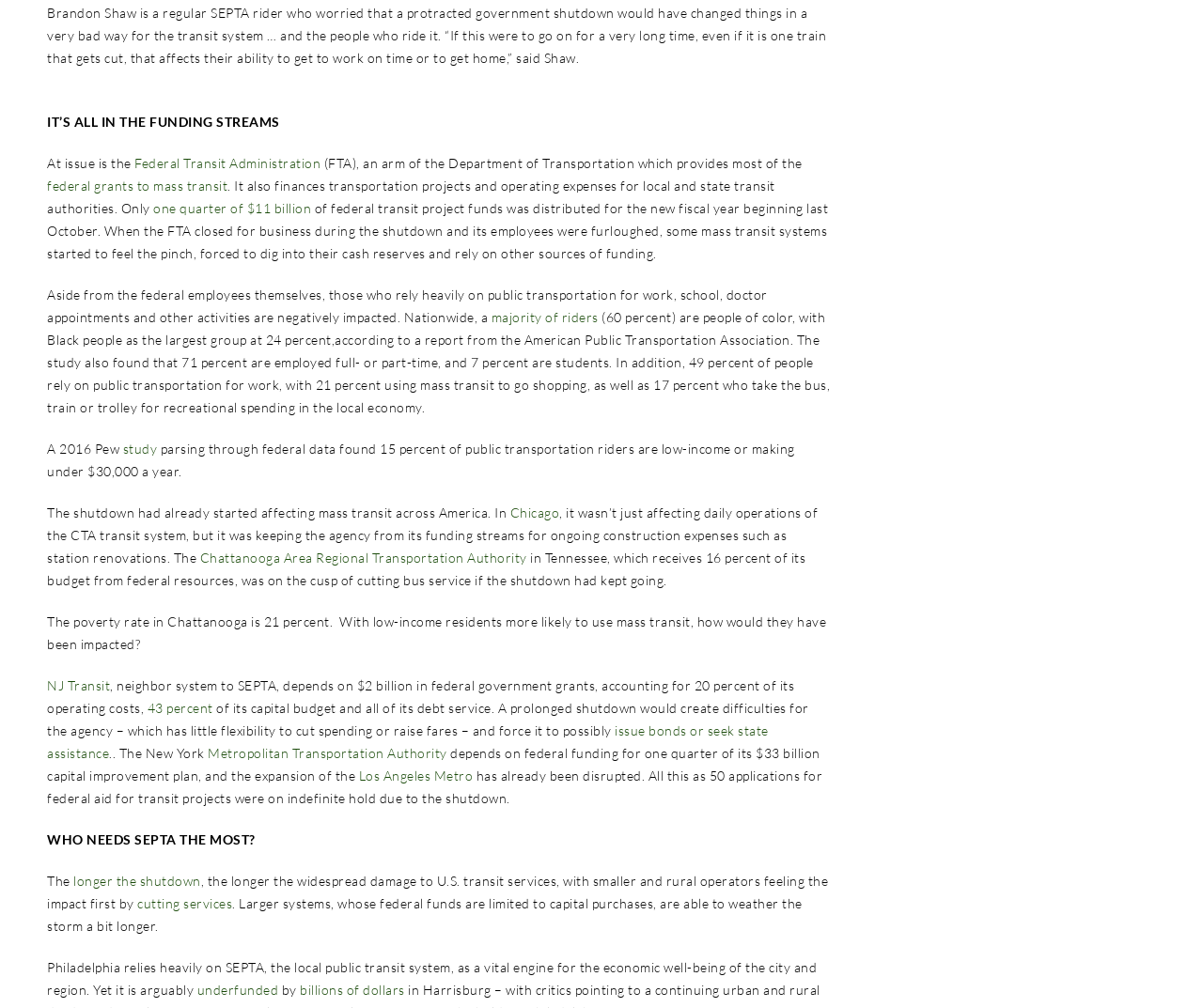What is Brandon Shaw worried about?
Respond to the question with a well-detailed and thorough answer.

Based on the text, Brandon Shaw is a regular SEPTA rider who is worried that a protracted government shutdown would have a negative impact on the transit system and the people who ride it.